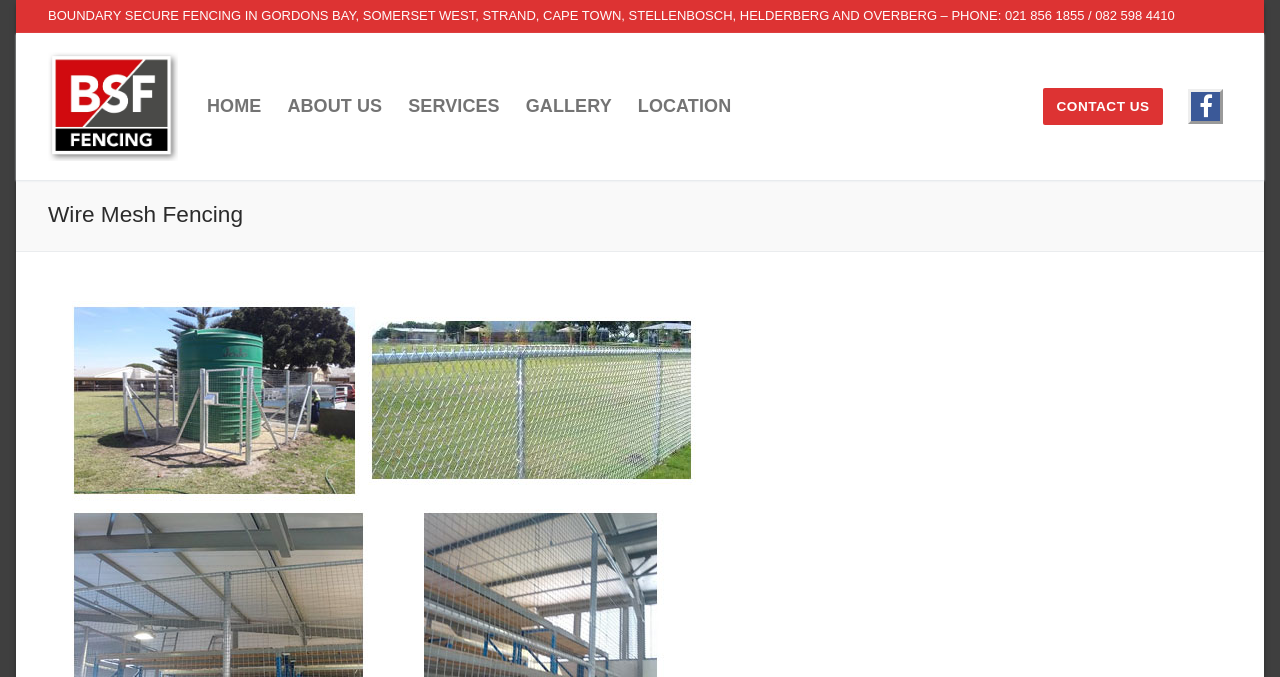Bounding box coordinates must be specified in the format (top-left x, top-left y, bottom-right x, bottom-right y). All values should be floating point numbers between 0 and 1. What are the bounding box coordinates of the UI element described as: Contact Us

[0.815, 0.13, 0.909, 0.184]